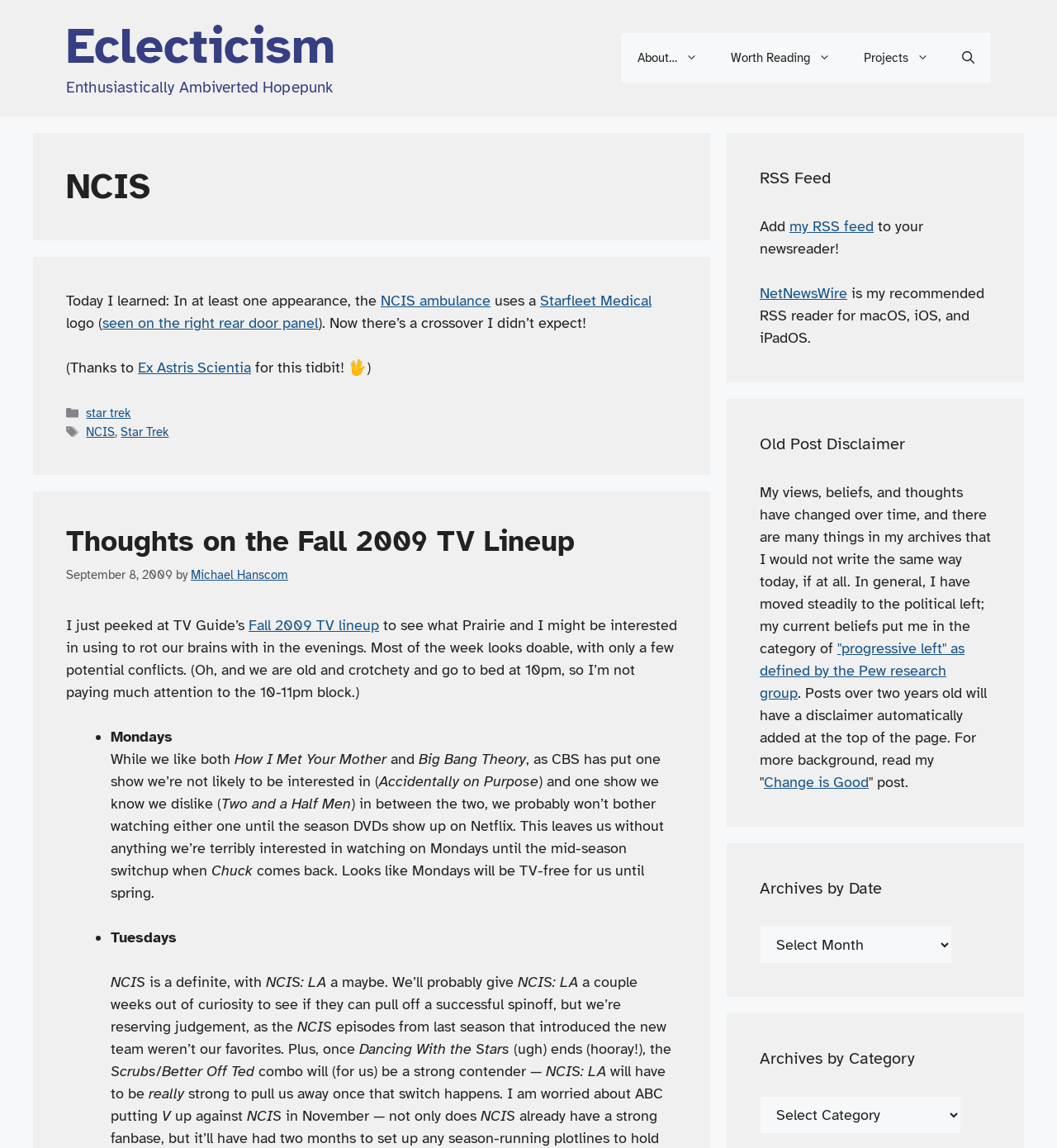Locate the bounding box coordinates of the area that needs to be clicked to fulfill the following instruction: "Subscribe to the RSS feed". The coordinates should be in the format of four float numbers between 0 and 1, namely [left, top, right, bottom].

[0.719, 0.189, 0.827, 0.205]